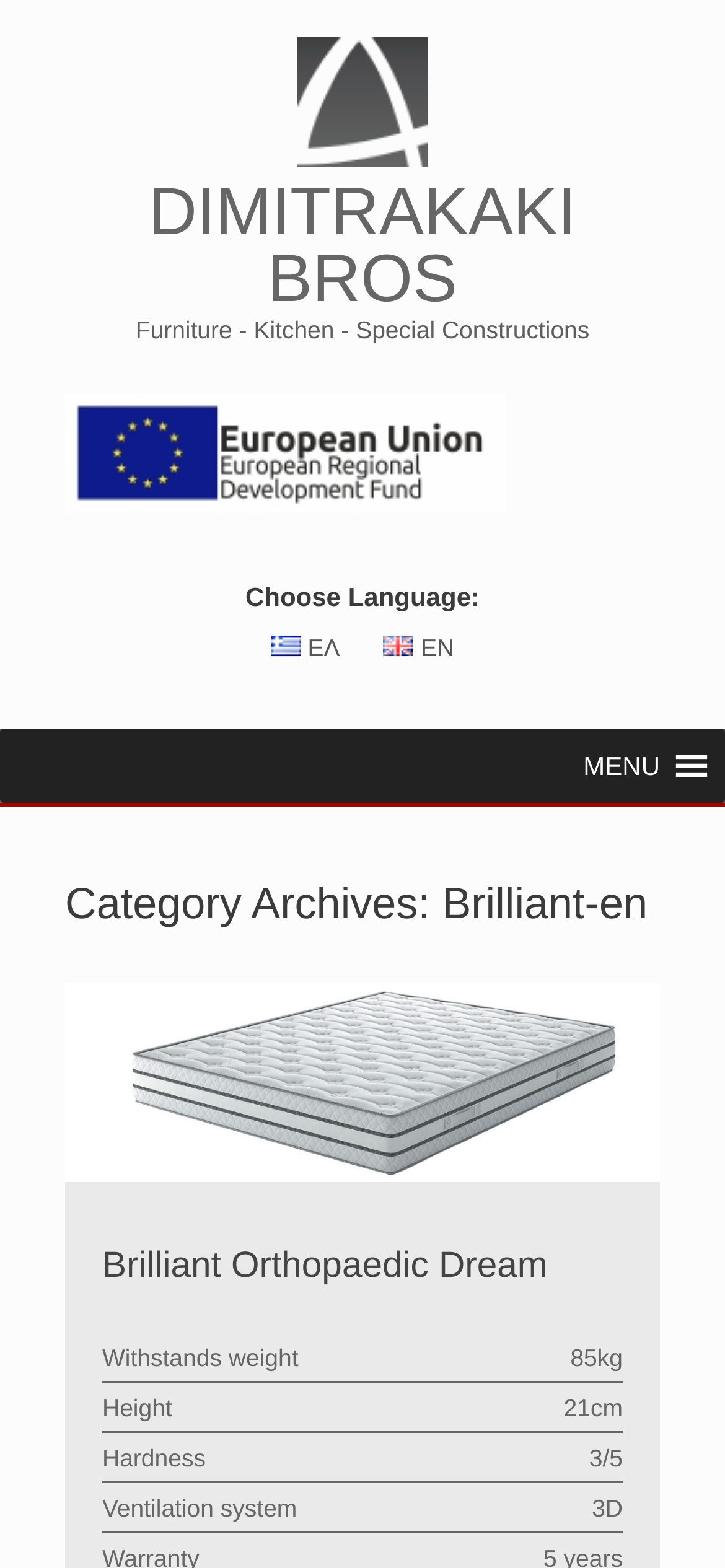What is the company name?
Based on the image, provide a one-word or brief-phrase response.

DIMITRAKAKI BROS